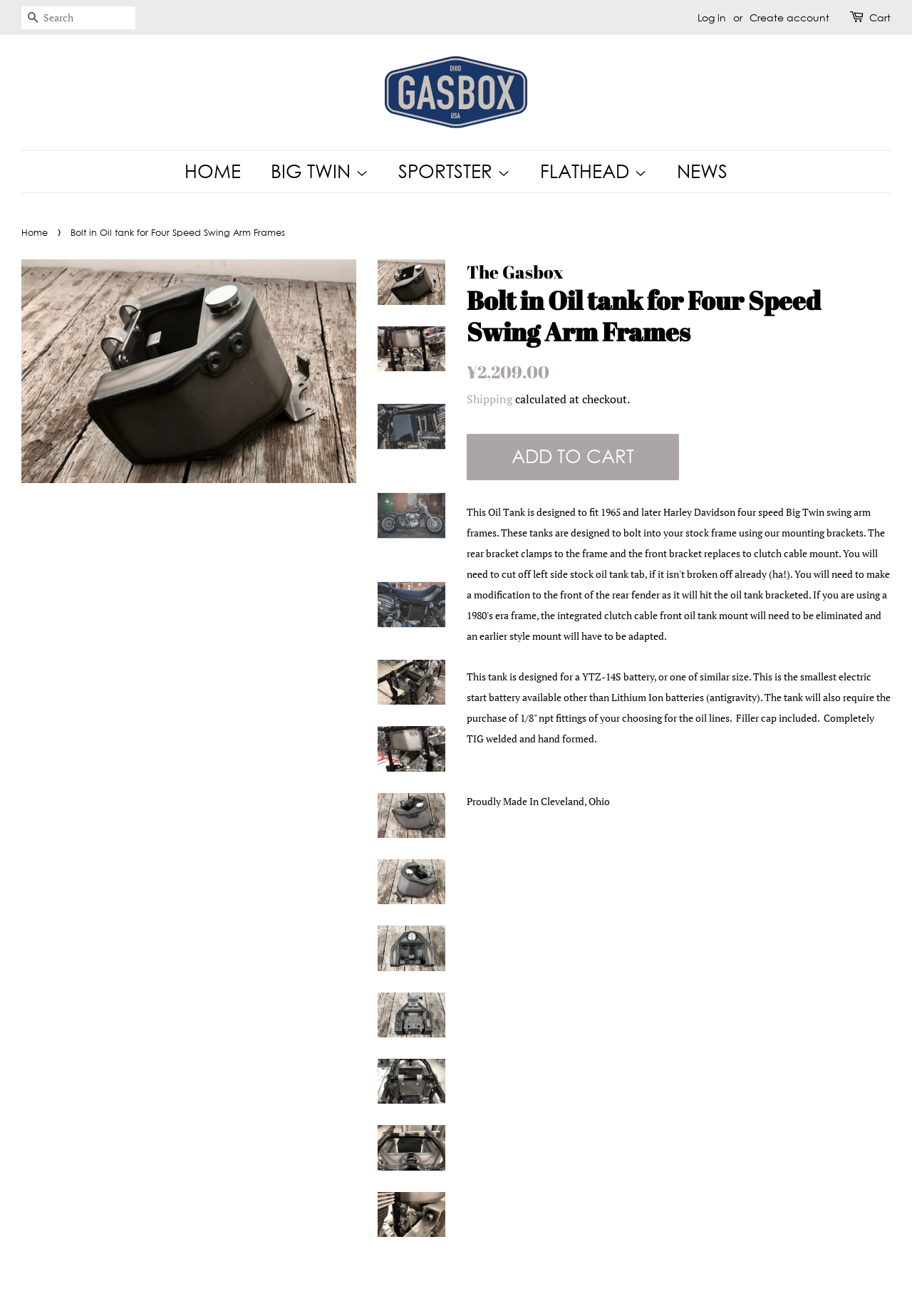Find and specify the bounding box coordinates that correspond to the clickable region for the instruction: "Add to cart".

[0.512, 0.33, 0.744, 0.365]